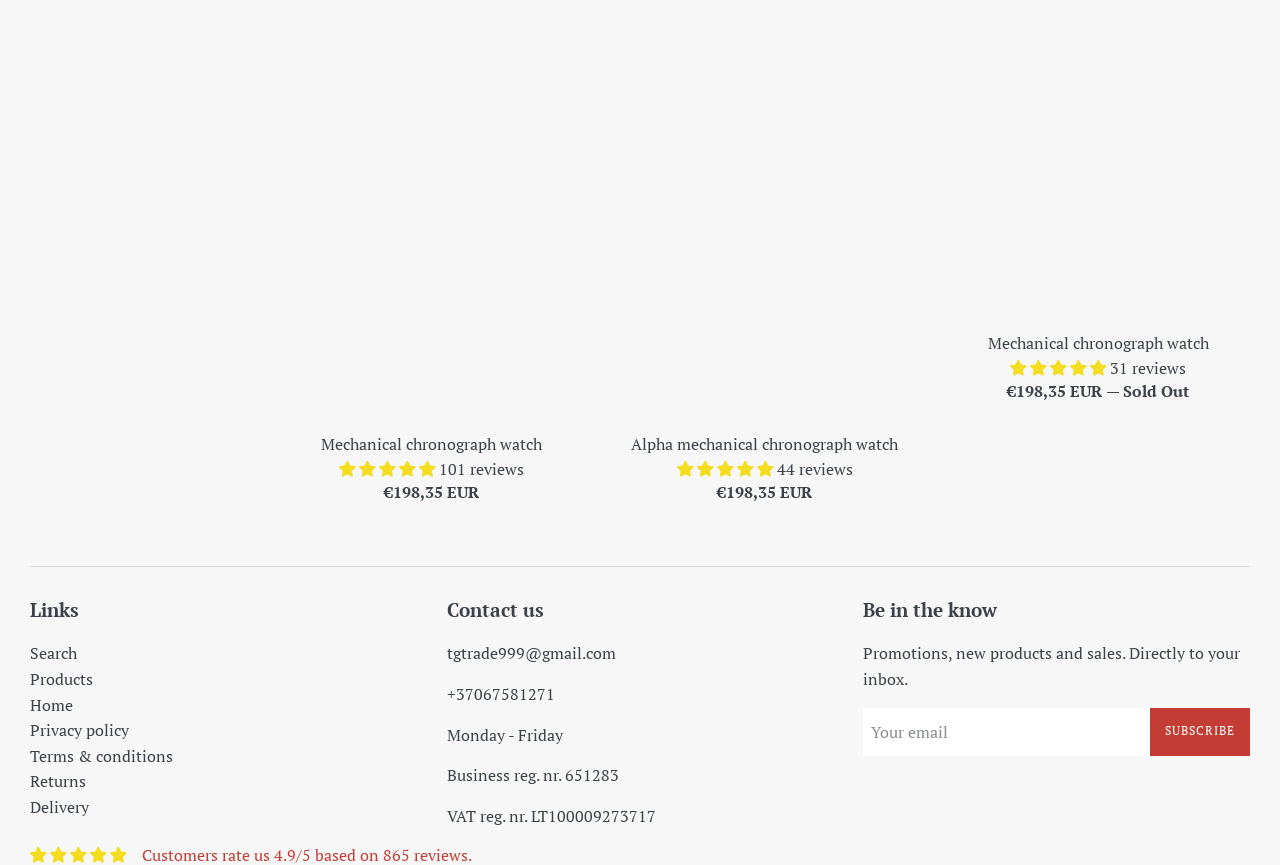What is the price of the first product?
Look at the image and answer with only one word or phrase.

€198,35 EUR